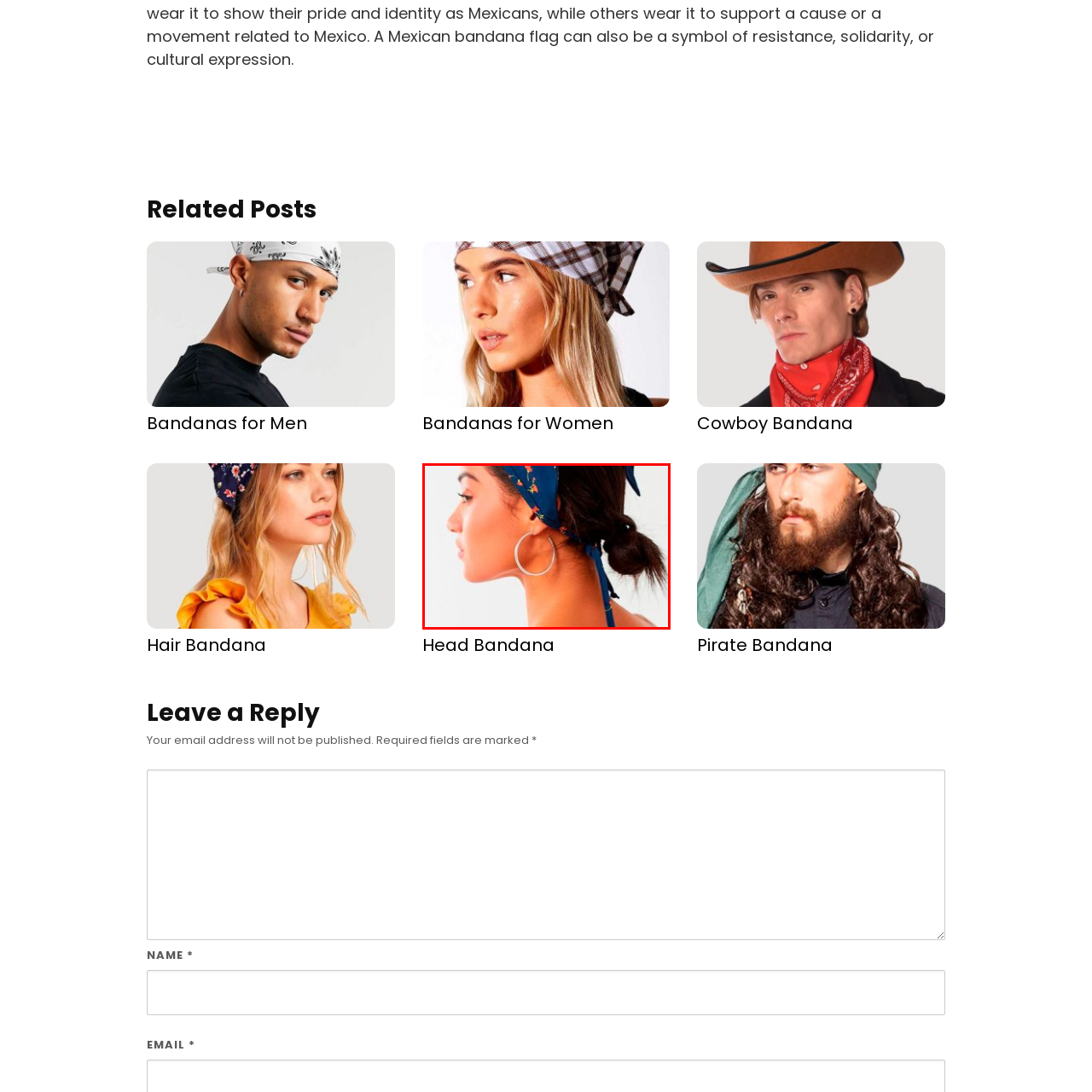What type of earrings is the woman wearing?
Focus on the image highlighted within the red borders and answer with a single word or short phrase derived from the image.

silver hoop earrings